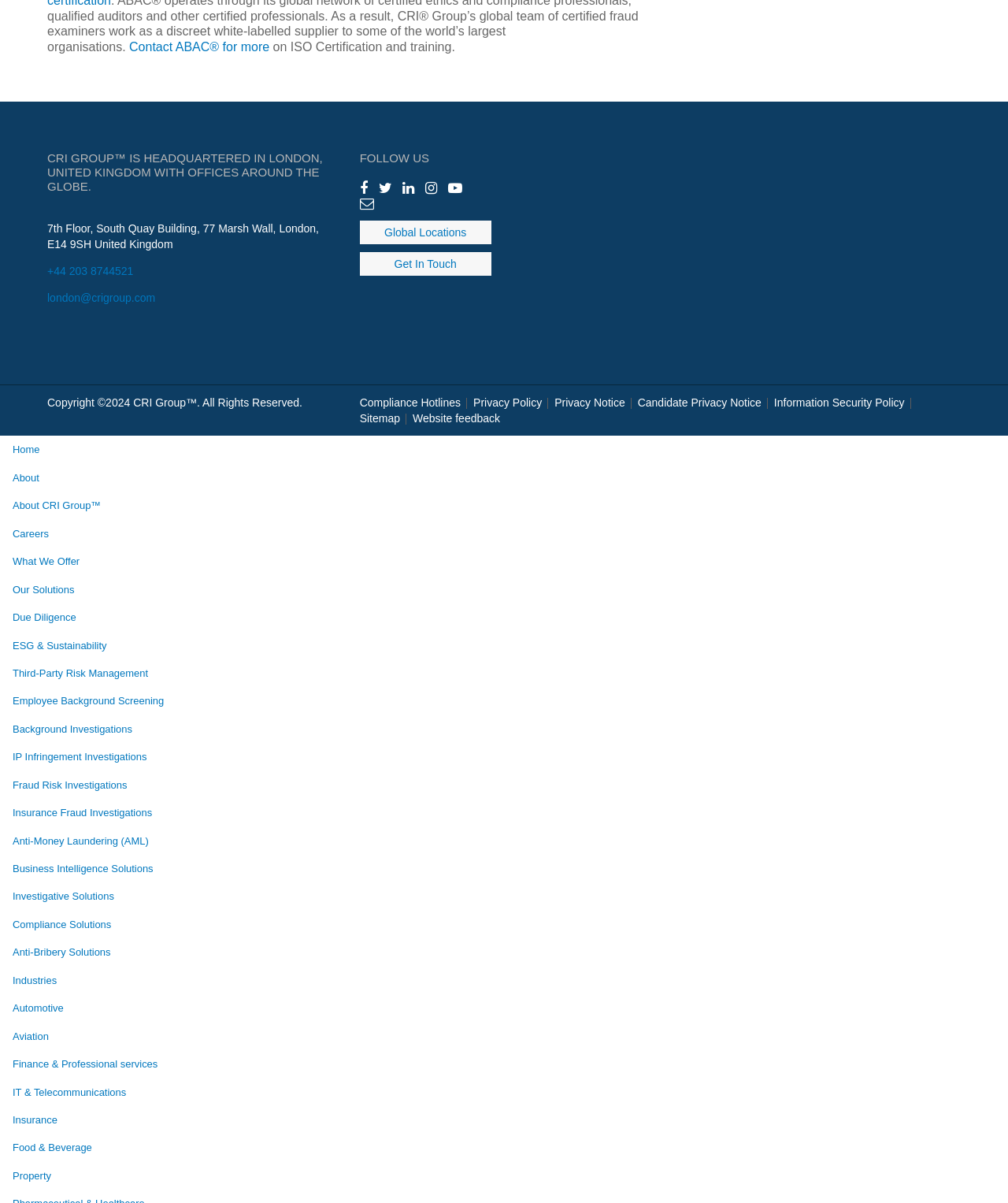Provide the bounding box coordinates for the specified HTML element described in this description: "Finance & Professional services". The coordinates should be four float numbers ranging from 0 to 1, in the format [left, top, right, bottom].

[0.0, 0.873, 1.0, 0.896]